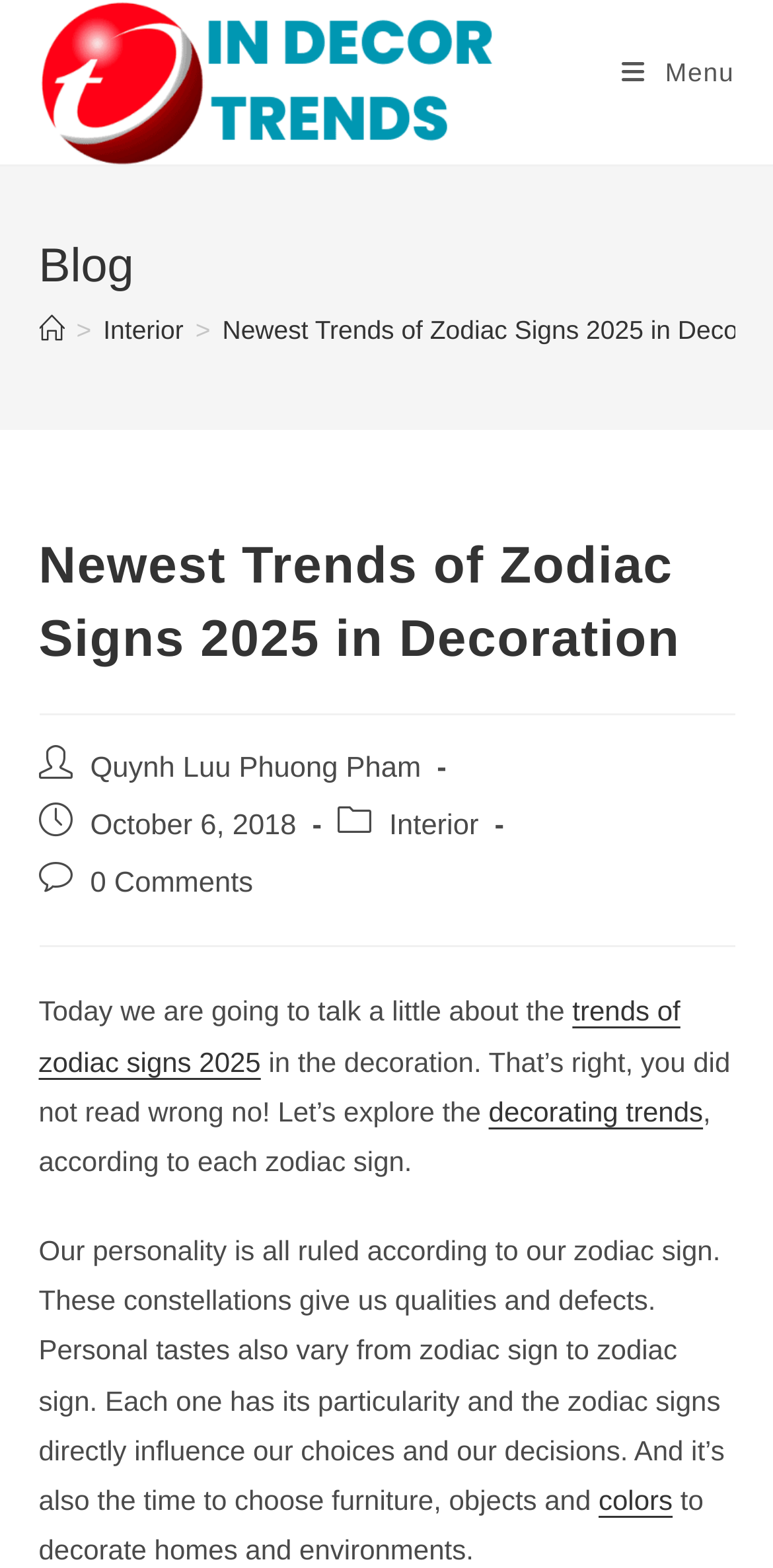Find and provide the bounding box coordinates for the UI element described here: "Interior". The coordinates should be given as four float numbers between 0 and 1: [left, top, right, bottom].

[0.503, 0.517, 0.619, 0.537]